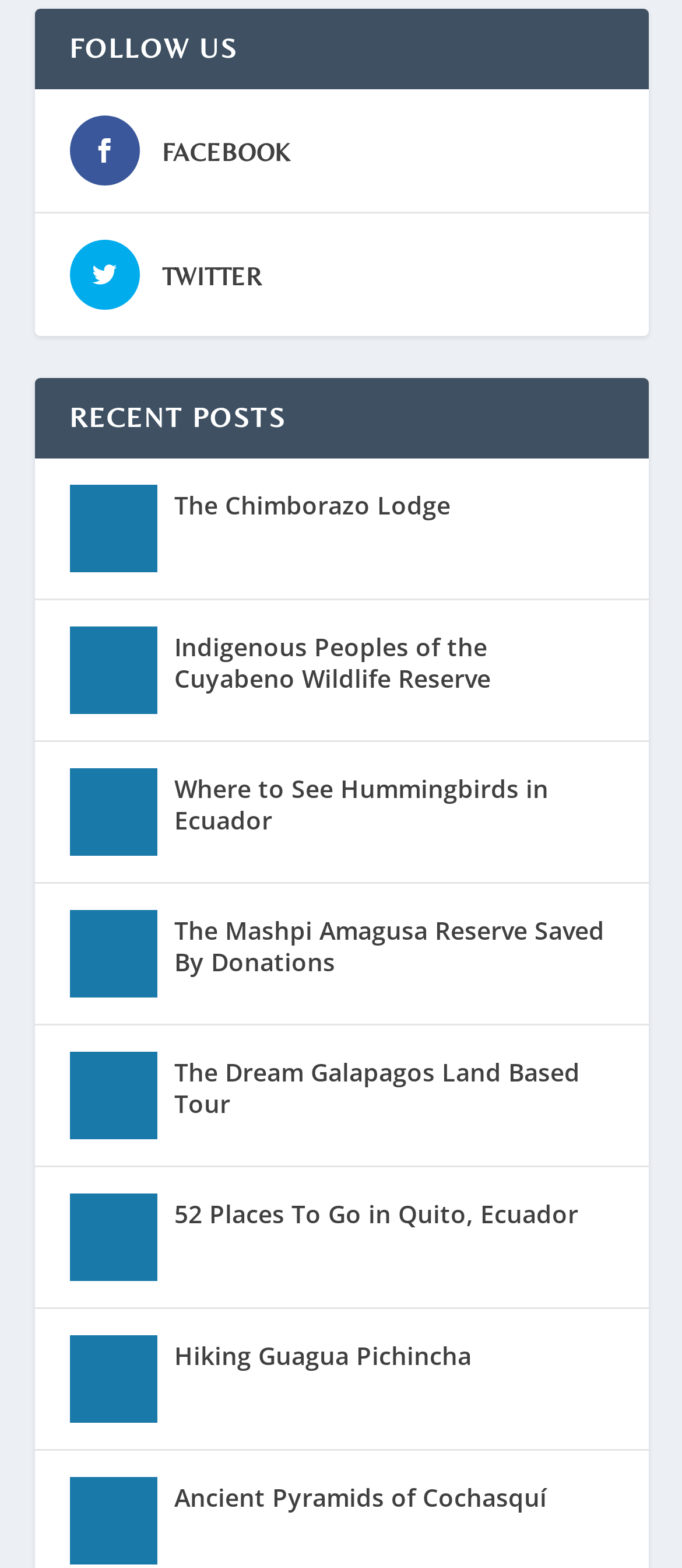How many images are there in the recent posts section?
Using the image, answer in one word or phrase.

8